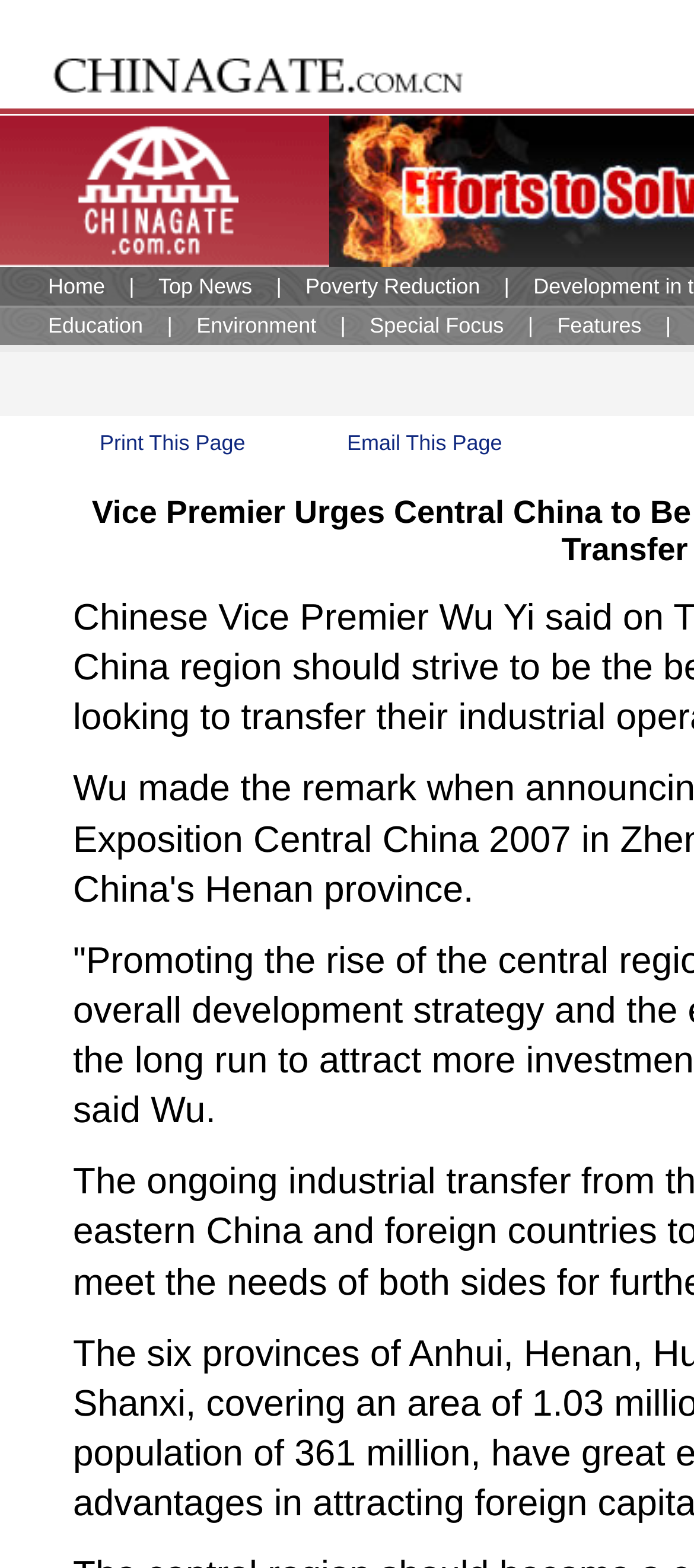What is the purpose of the link with the text 'Print This Page'?
Using the image as a reference, answer with just one word or a short phrase.

To print the page